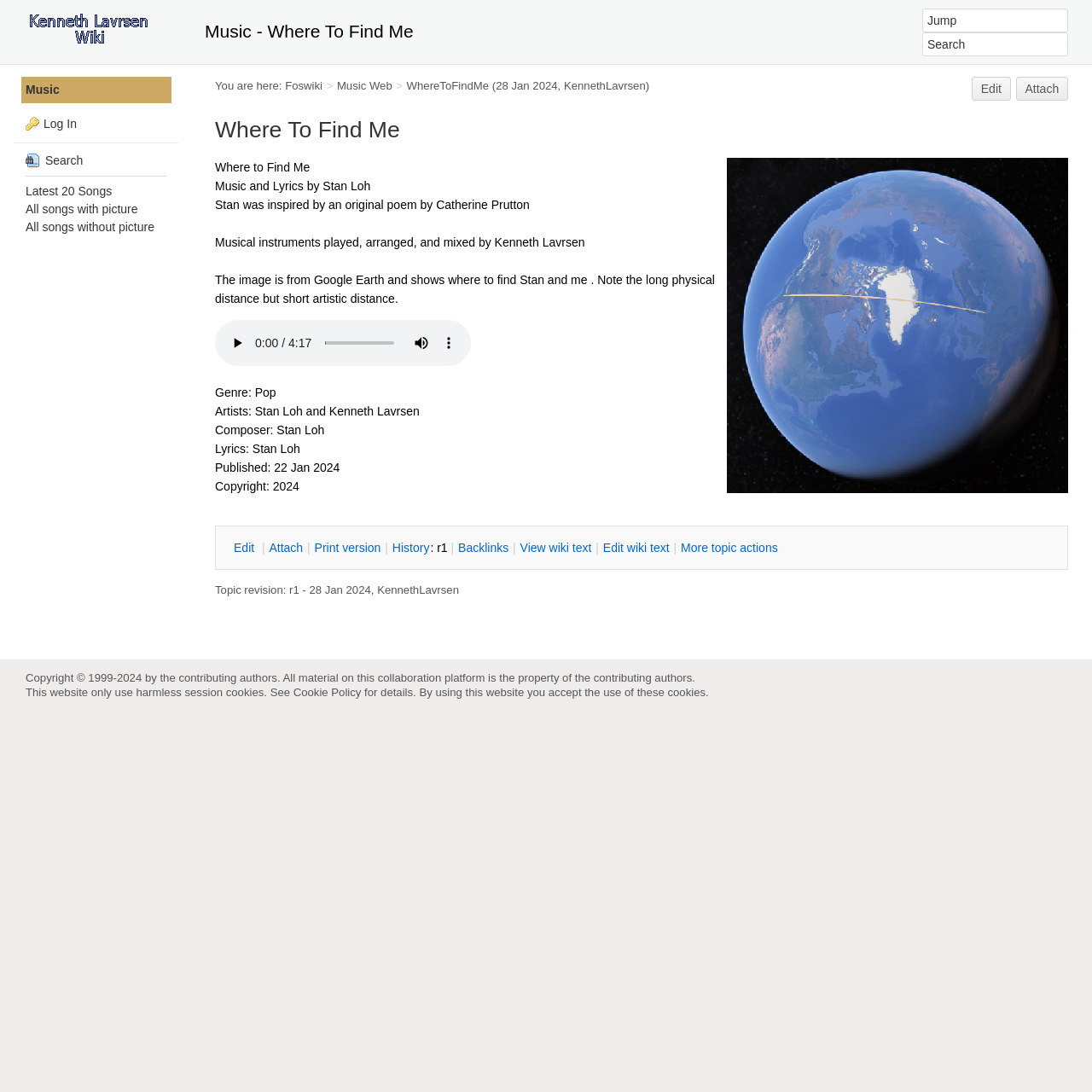What is the image on the webpage?
From the details in the image, provide a complete and detailed answer to the question.

The question can be answered by looking at the static text 'The image is from Google Earth and shows where to find Stan and me.' on the webpage, which provides a description of the image.